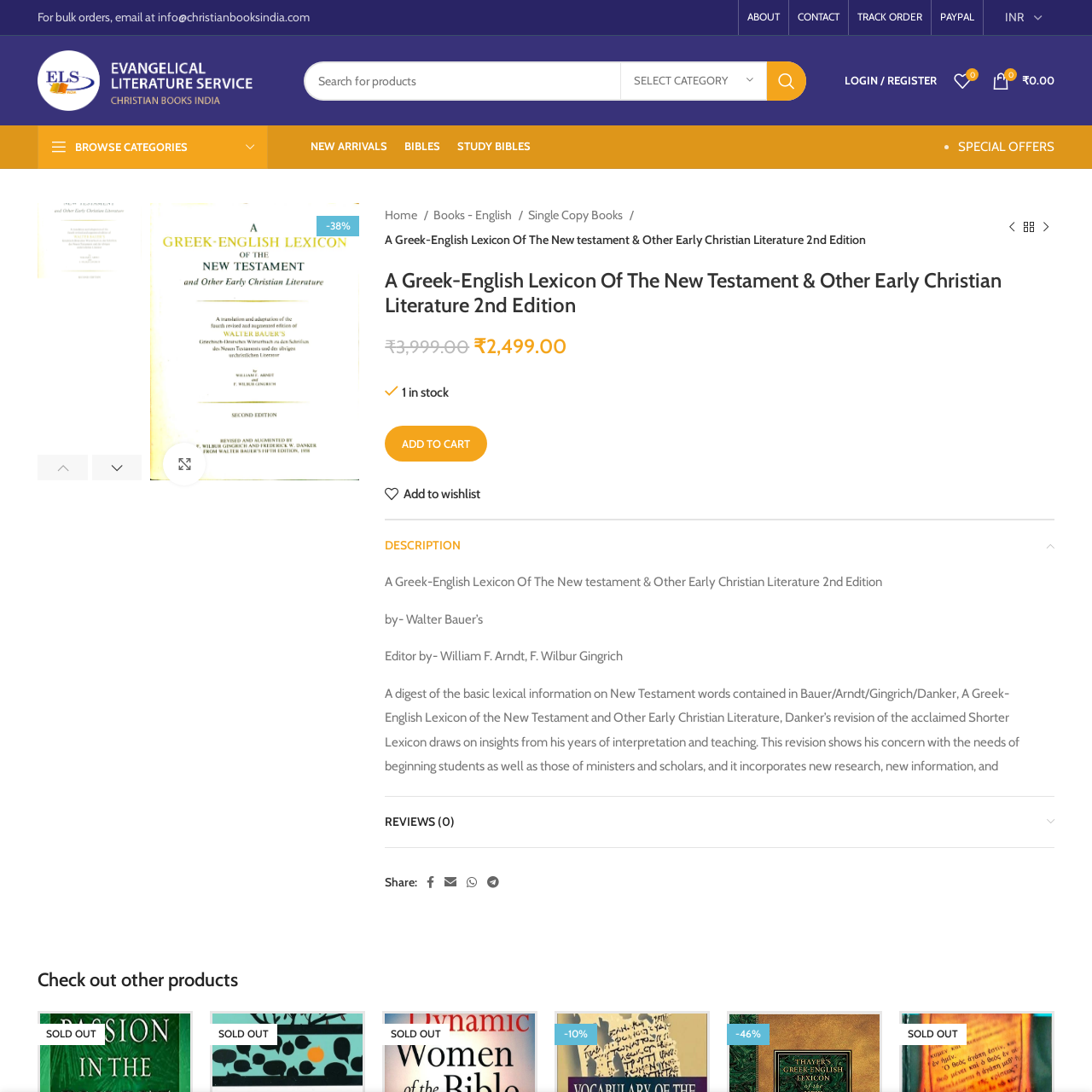Check the image highlighted by the red rectangle and provide a single word or phrase for the question:
What language is the lexicon primarily concerned with?

Greek